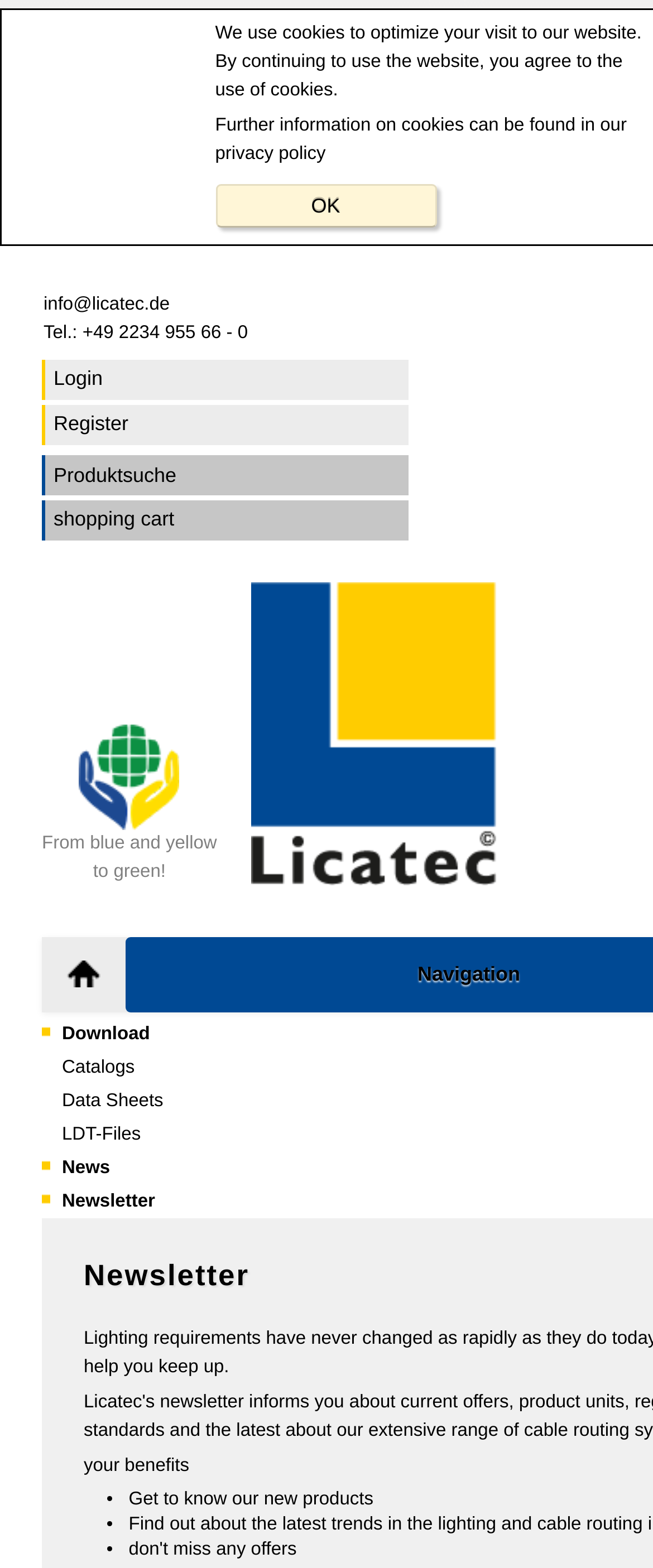What are the benefits of the newsletter?
Examine the image closely and answer the question with as much detail as possible.

The static text 'your benefits' is followed by a list marker and the text 'Get to know our new products', suggesting that one of the benefits of the newsletter is to stay informed about new products from Licatec.